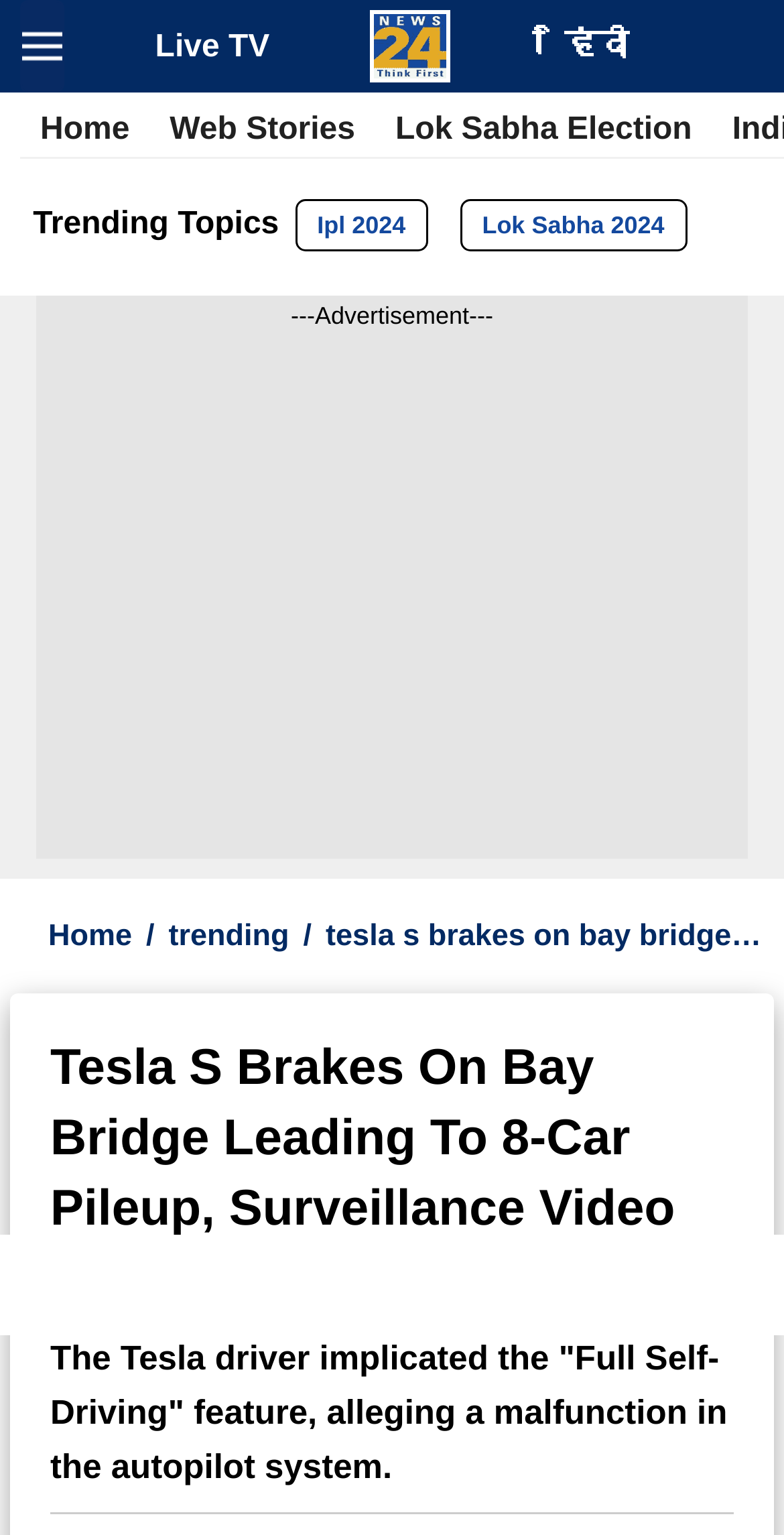Answer the question below using just one word or a short phrase: 
What is the category of the 'Ipl 2024' link?

Trending Topics